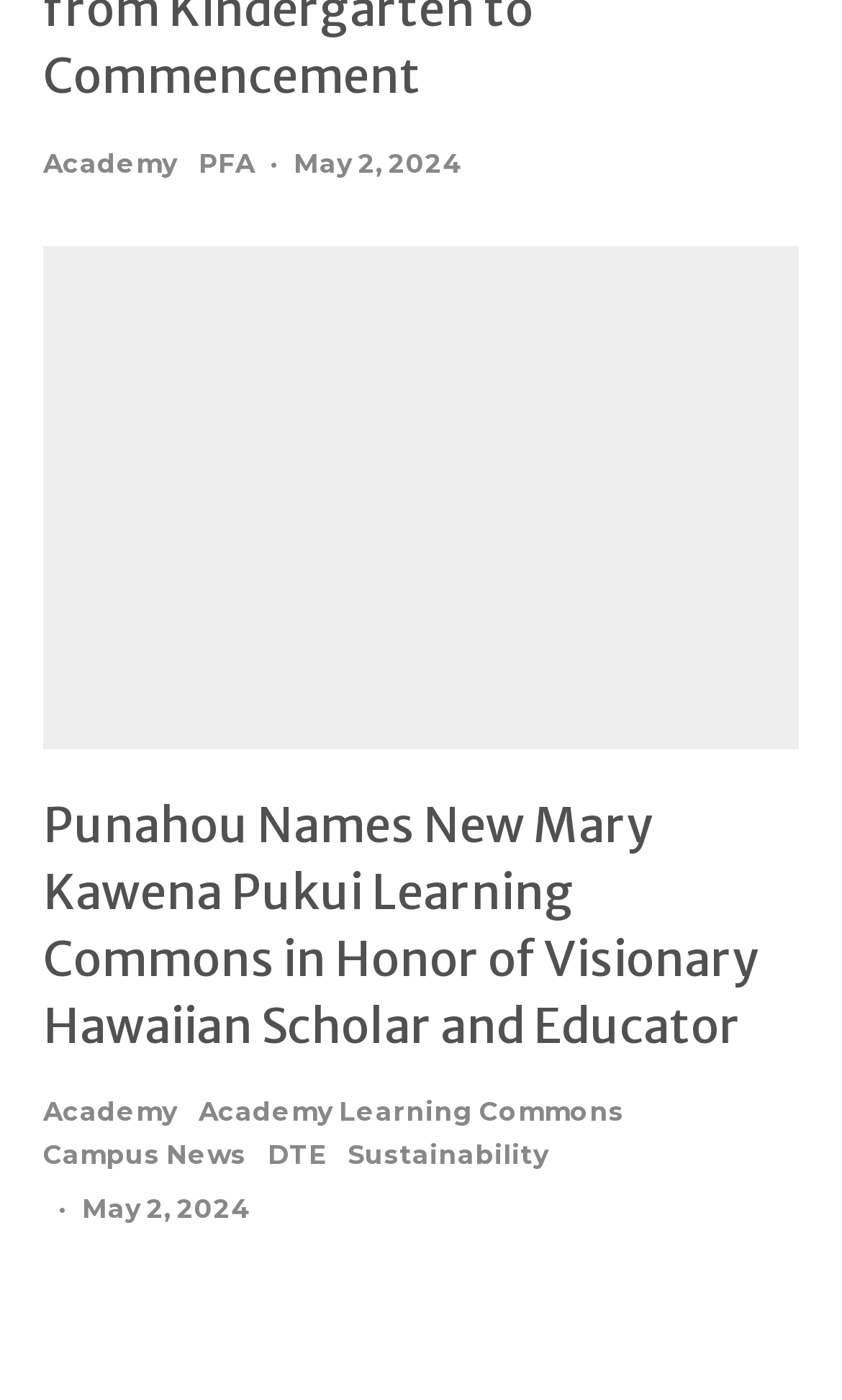Based on the visual content of the image, answer the question thoroughly: How many links are there in the top navigation bar?

I counted the number of links in the top navigation bar by looking at the links 'Academy' and 'PFA' which are located at the top of the webpage, indicating that there are 2 links in the top navigation bar.